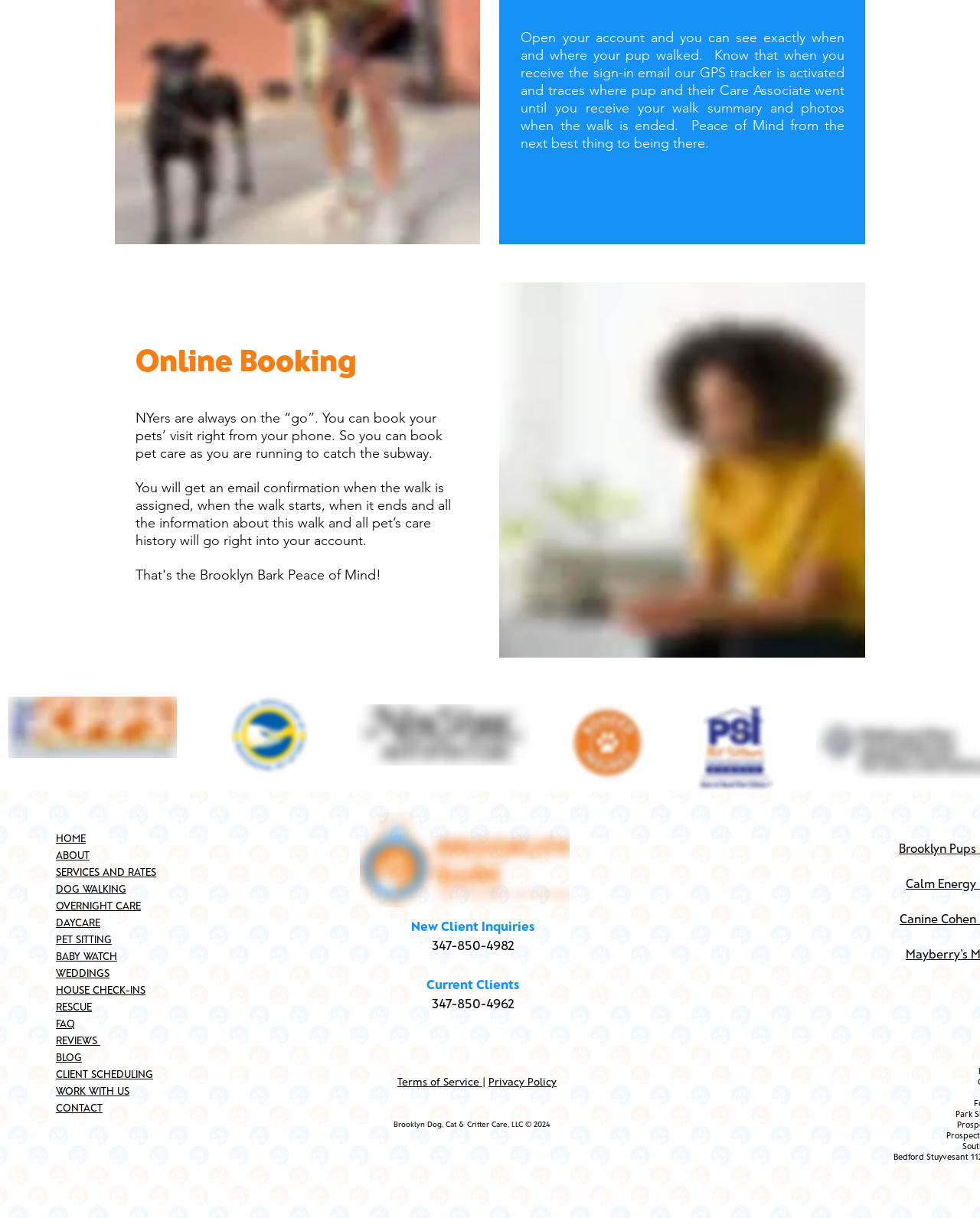What is the name of the company that offers pet care services?
From the image, provide a succinct answer in one word or a short phrase.

Brooklyn Bark